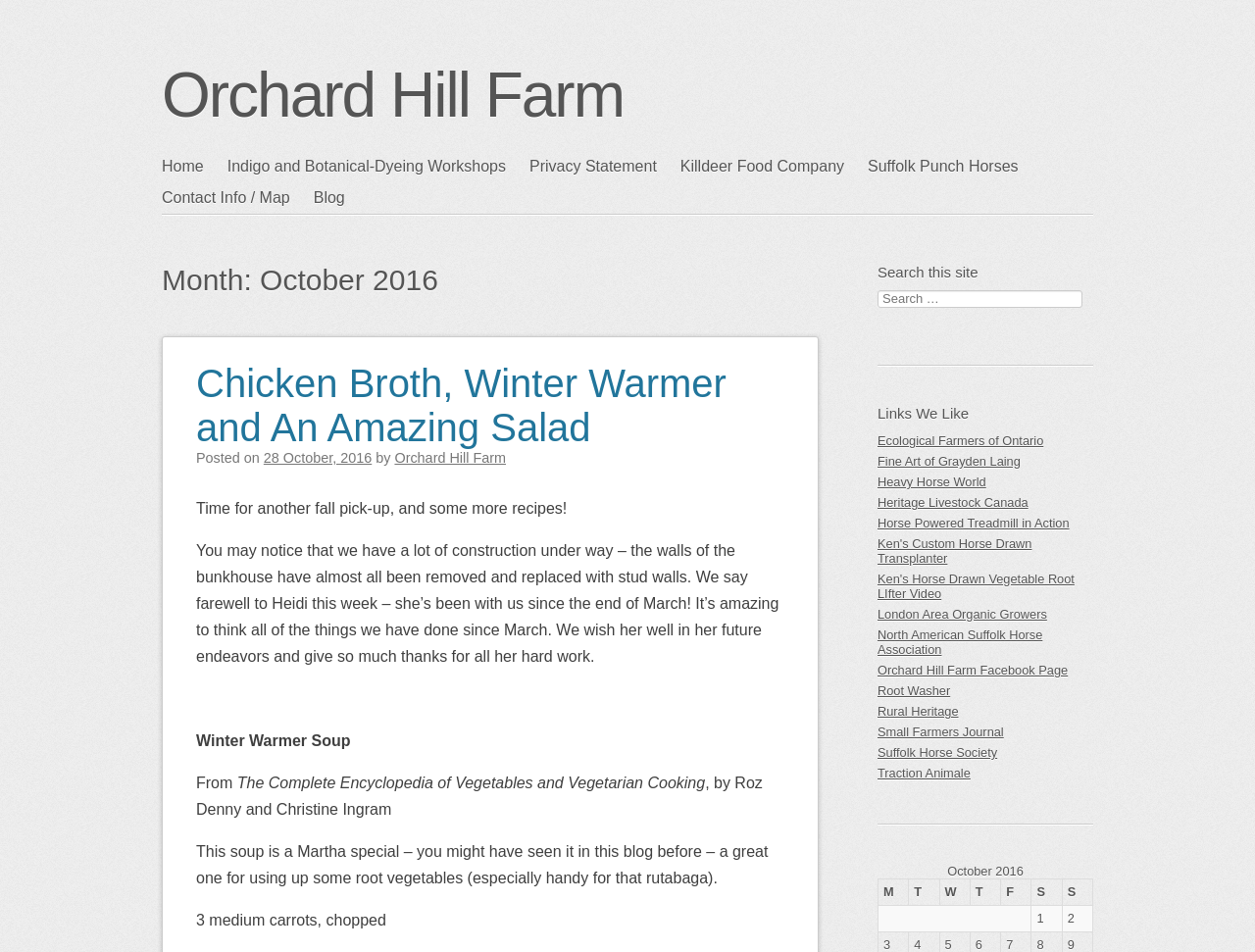Please locate the bounding box coordinates of the element's region that needs to be clicked to follow the instruction: "Search for something on this site". The bounding box coordinates should be provided as four float numbers between 0 and 1, i.e., [left, top, right, bottom].

[0.699, 0.305, 0.871, 0.323]